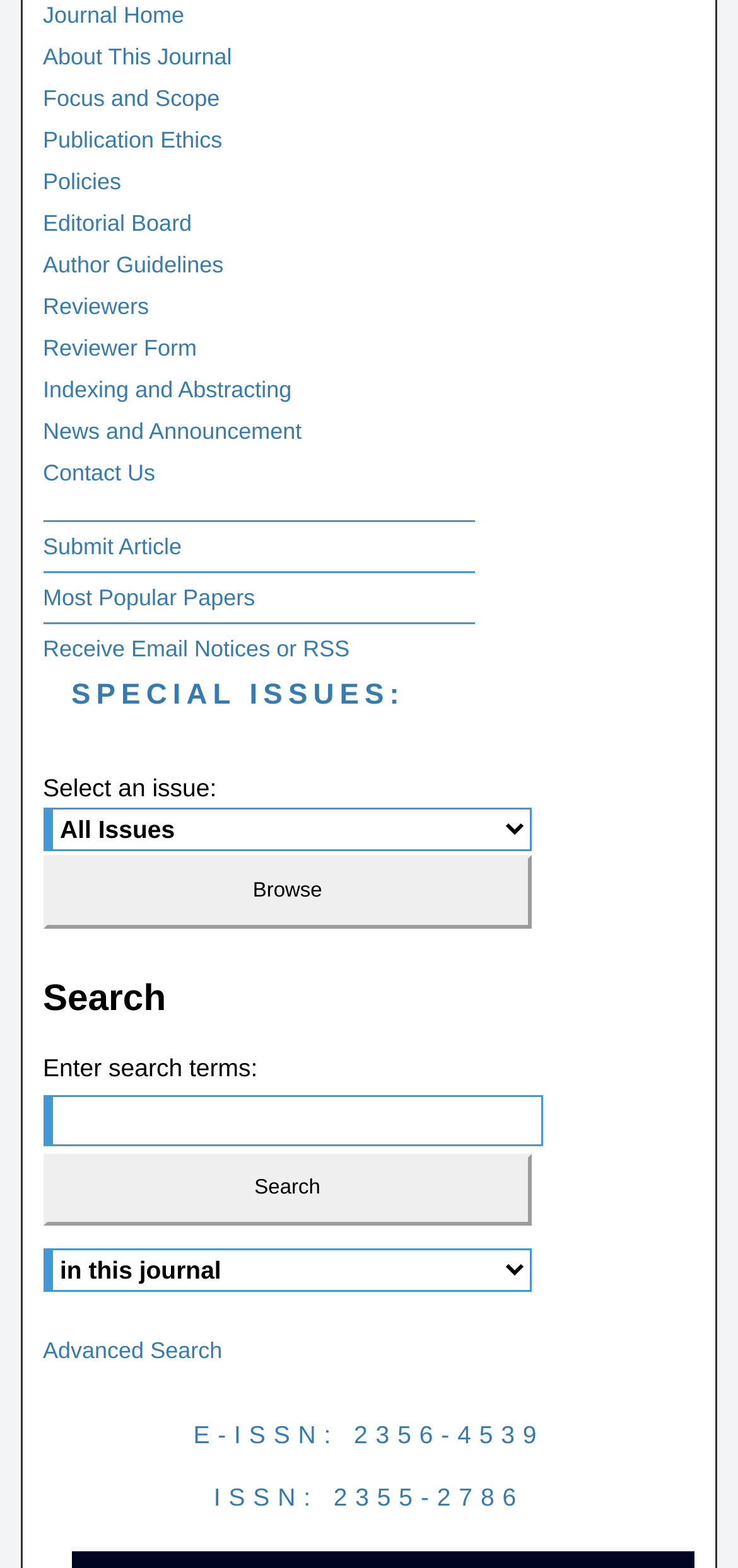What is the purpose of the 'Submit Article' link?
Look at the image and answer the question with a single word or phrase.

To submit an article